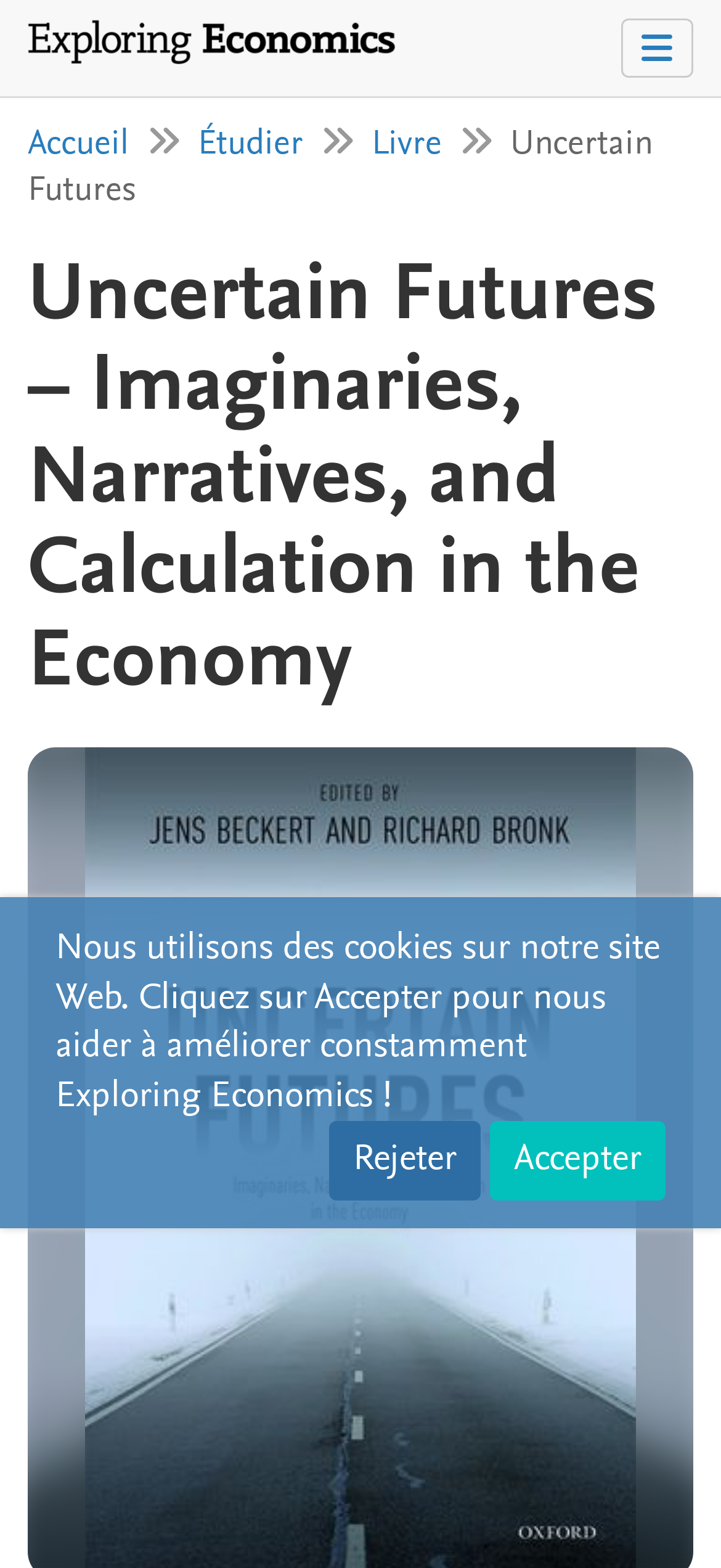How many buttons are there in the cookie notification?
Answer the question using a single word or phrase, according to the image.

2